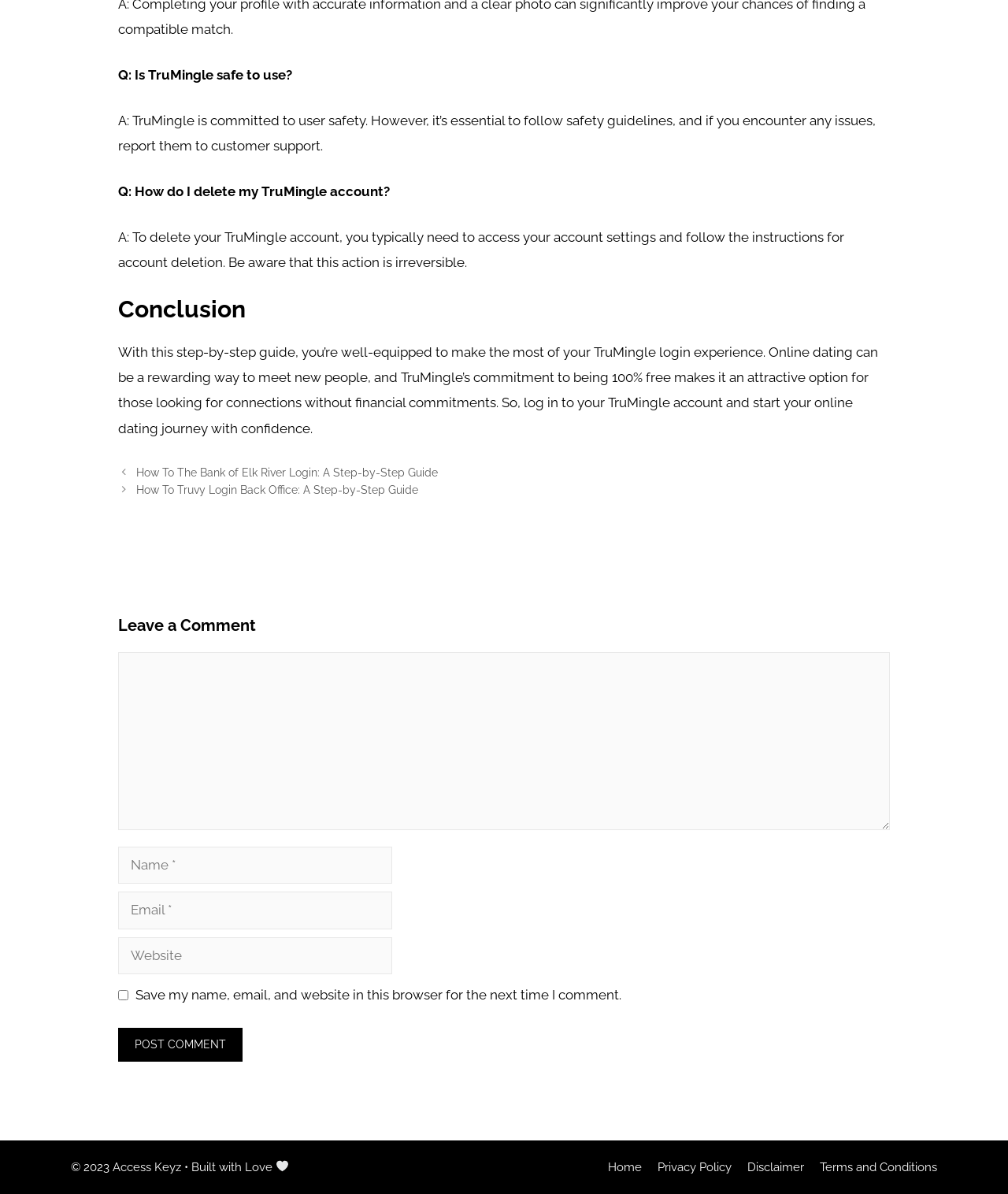Extract the bounding box coordinates for the UI element described by the text: "parent_node: Comment name="comment"". The coordinates should be in the form of [left, top, right, bottom] with values between 0 and 1.

[0.117, 0.546, 0.883, 0.695]